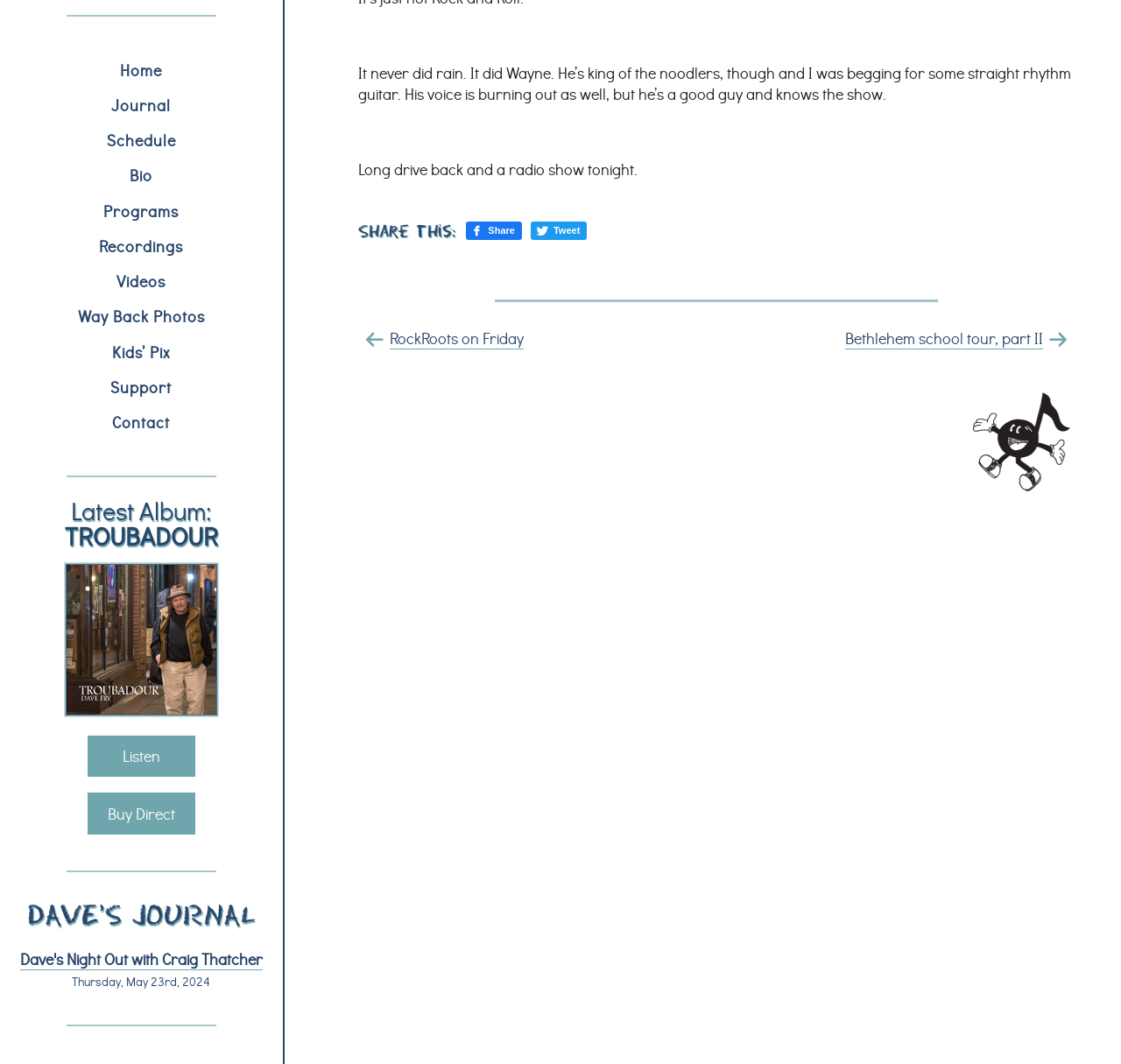Find and provide the bounding box coordinates for the UI element described here: "alt="Troubadour album cover"". The coordinates should be given as four float numbers between 0 and 1: [left, top, right, bottom].

[0.06, 0.531, 0.193, 0.676]